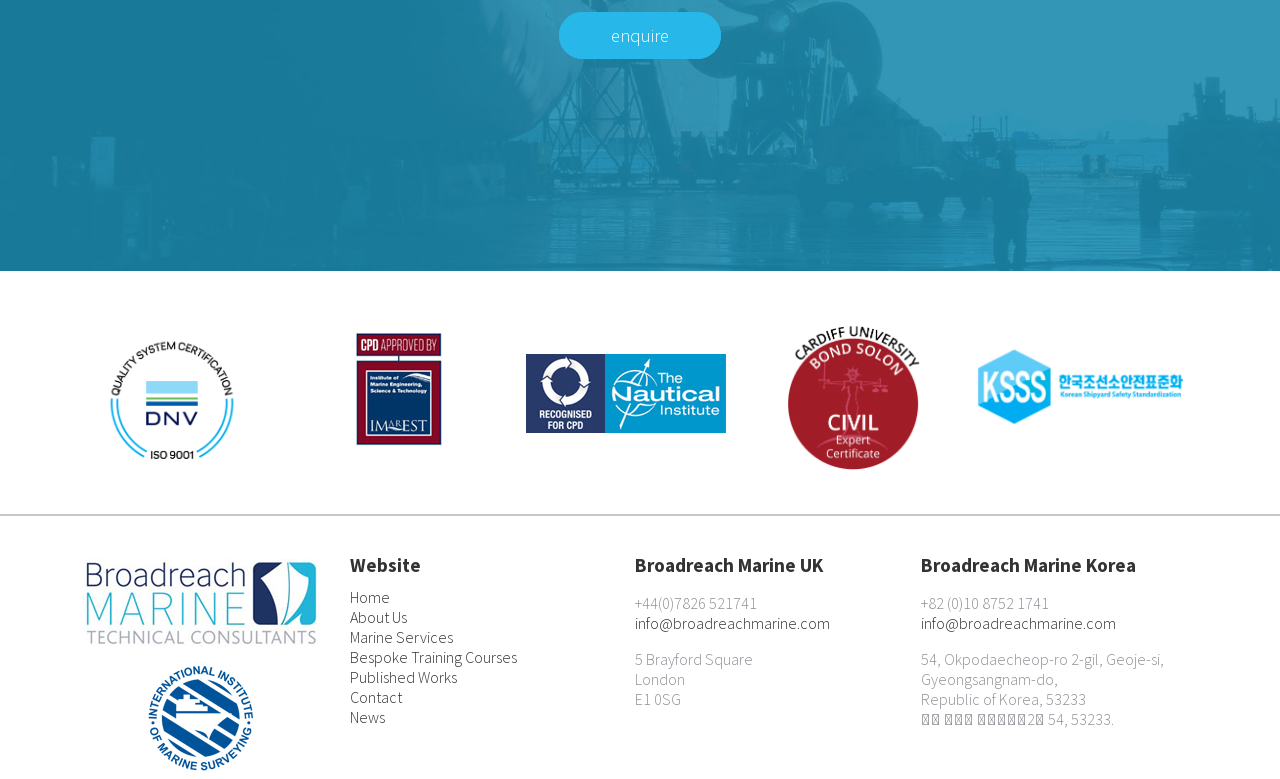Provide the bounding box coordinates for the specified HTML element described in this description: "Bespoke Training Courses". The coordinates should be four float numbers ranging from 0 to 1, in the format [left, top, right, bottom].

[0.273, 0.83, 0.404, 0.856]